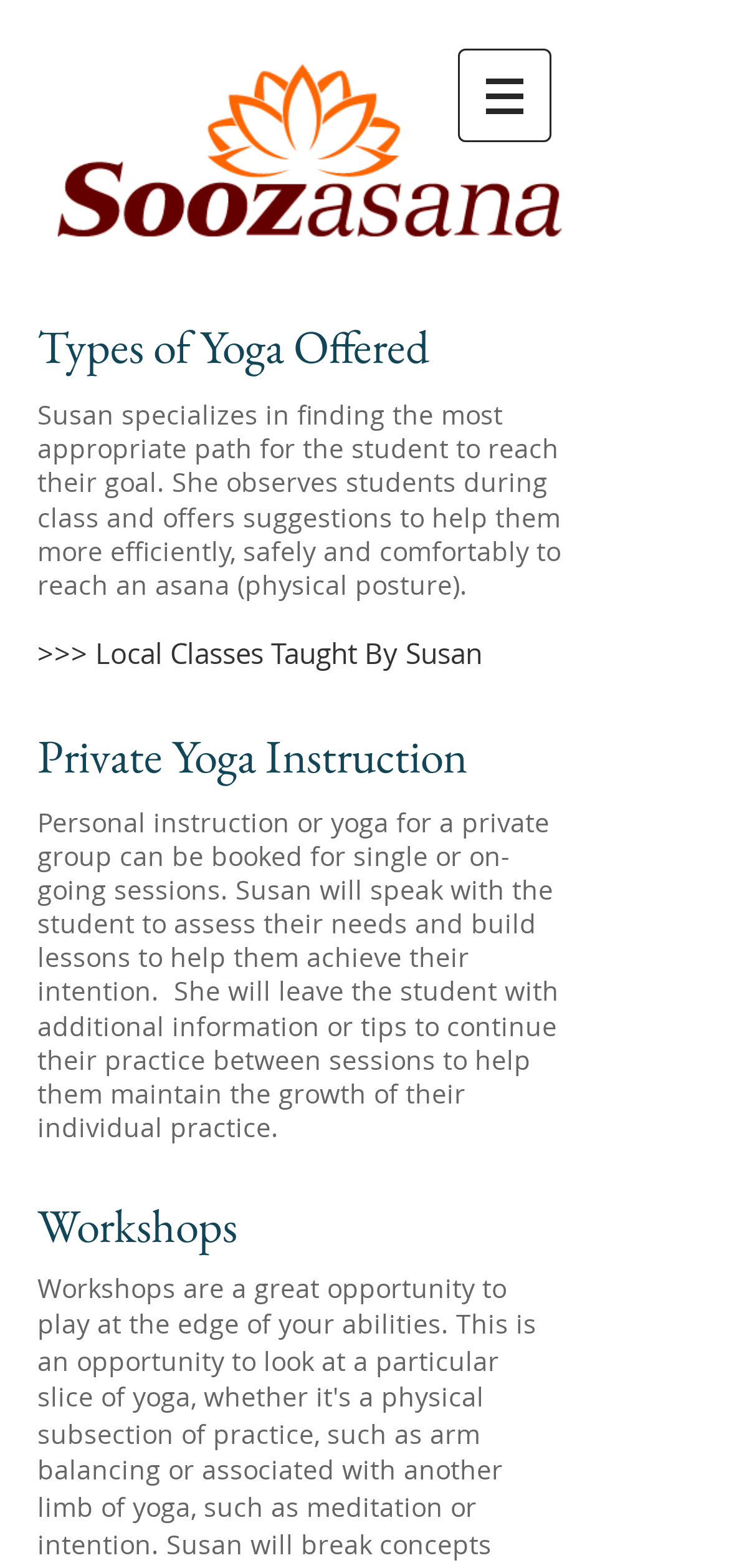Provide a brief response to the question using a single word or phrase: 
What is provided to students after private yoga instruction?

Additional information or tips